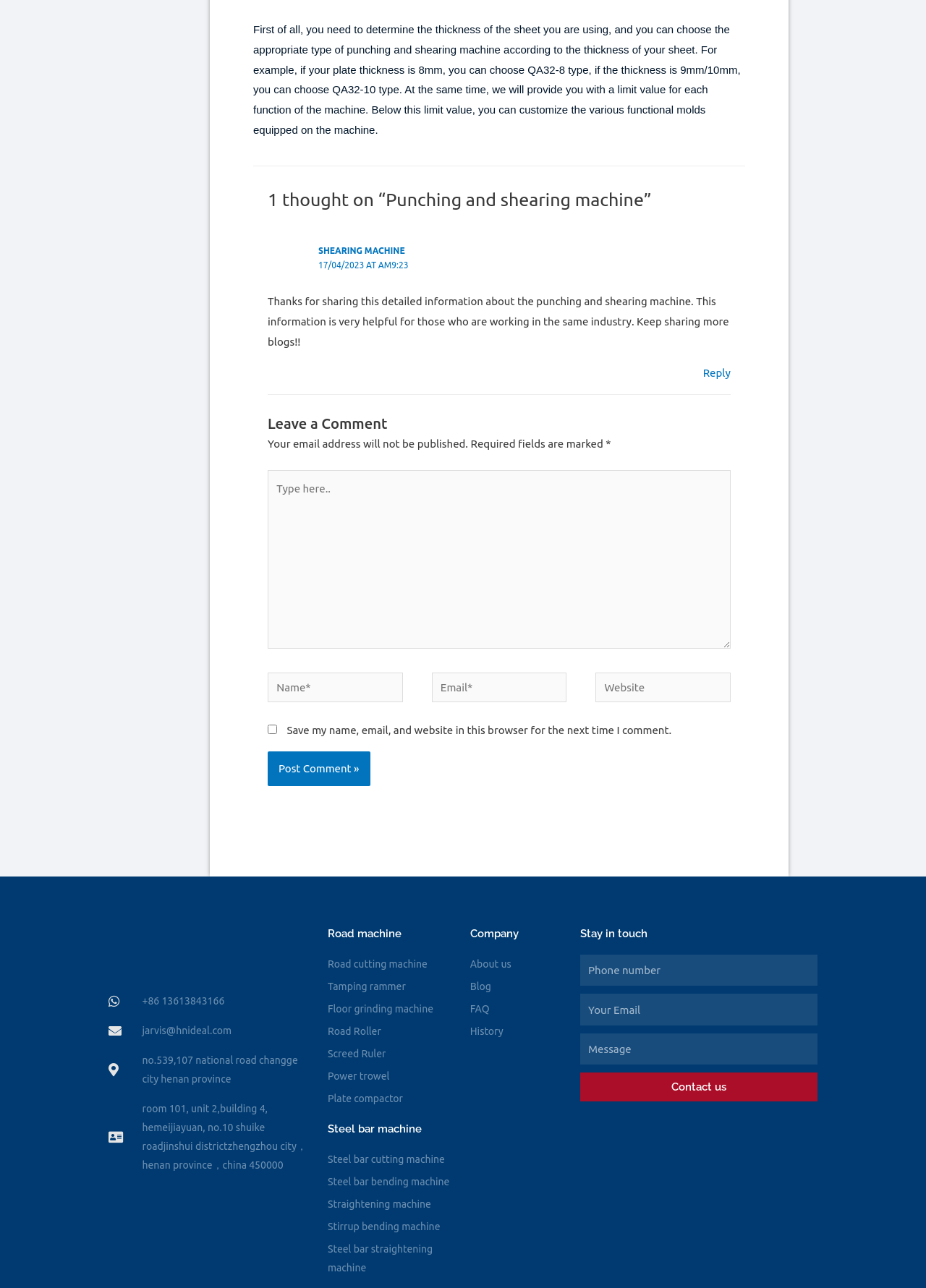Please locate the bounding box coordinates of the element that should be clicked to achieve the given instruction: "Leave a comment".

[0.289, 0.311, 0.789, 0.337]